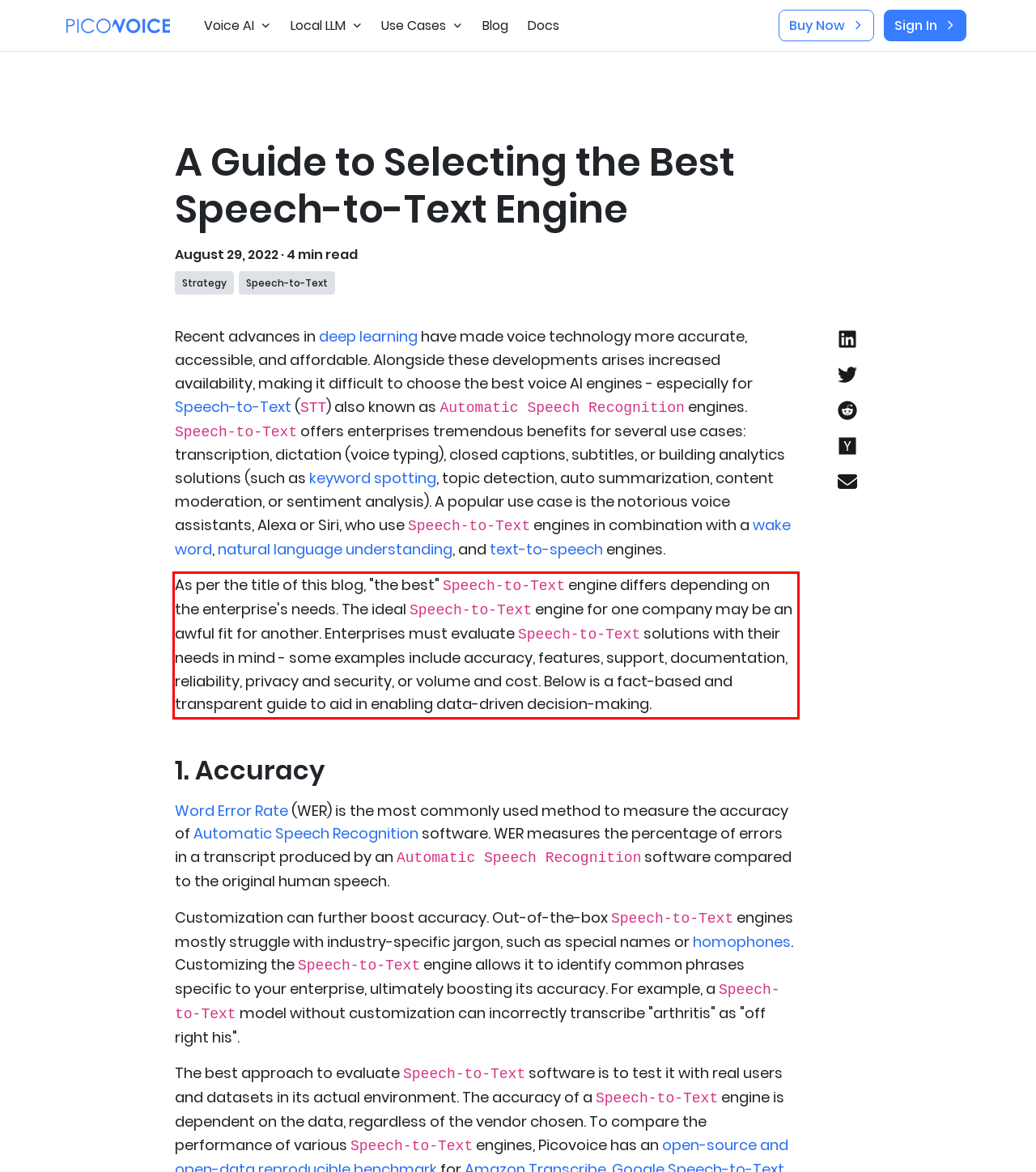There is a UI element on the webpage screenshot marked by a red bounding box. Extract and generate the text content from within this red box.

As per the title of this blog, "the best" Speech-to-Text engine differs depending on the enterprise's needs. The ideal Speech-to-Text engine for one company may be an awful fit for another. Enterprises must evaluate Speech-to-Text solutions with their needs in mind - some examples include accuracy, features, support, documentation, reliability, privacy and security, or volume and cost. Below is a fact-based and transparent guide to aid in enabling data-driven decision-making.